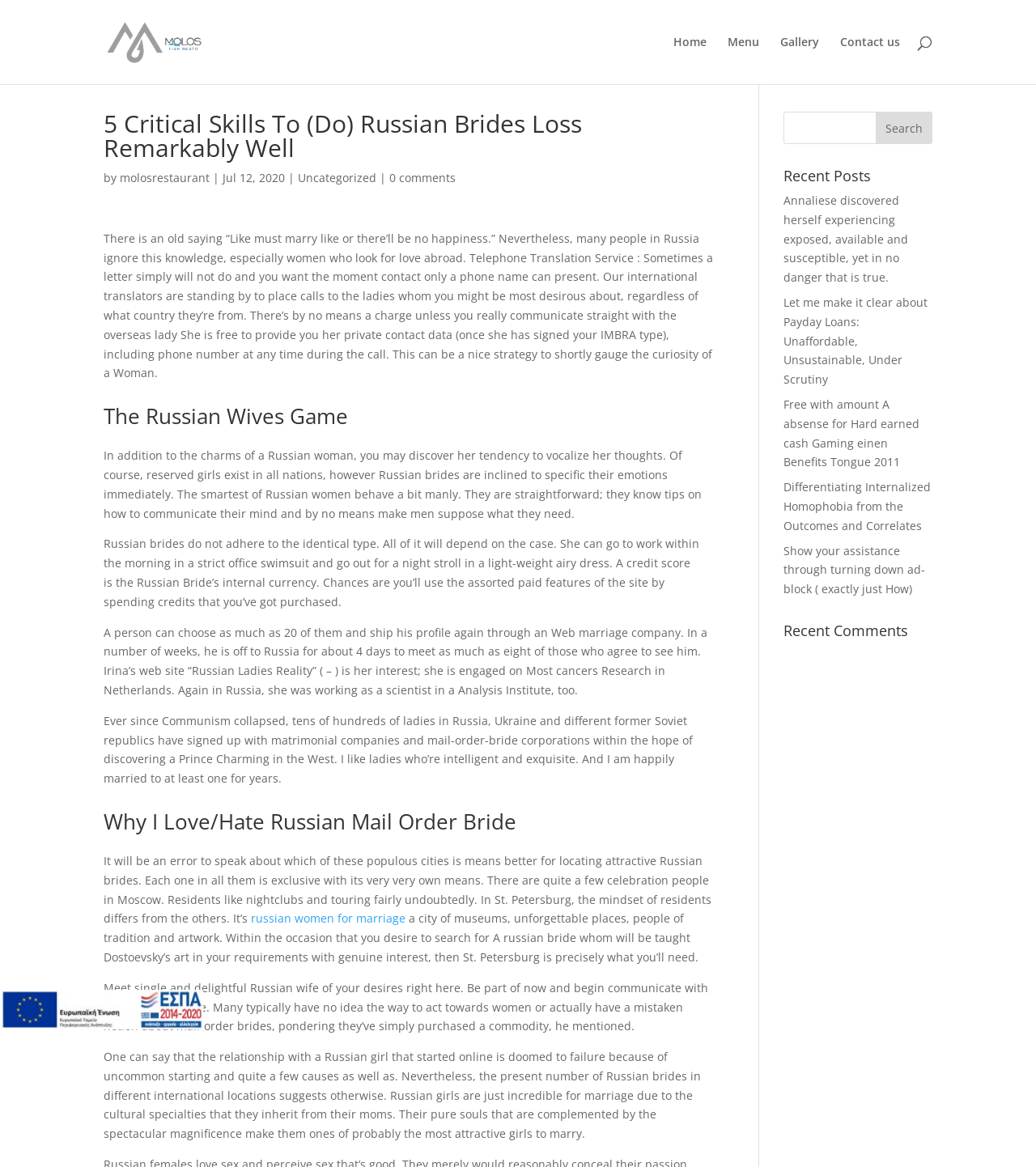How many recent posts are listed?
Offer a detailed and full explanation in response to the question.

The recent posts are listed in the right-hand sidebar of the webpage, and there are four links to different articles or blog posts. These posts appear to be related to various topics, including payday loans and internalized homophobia.